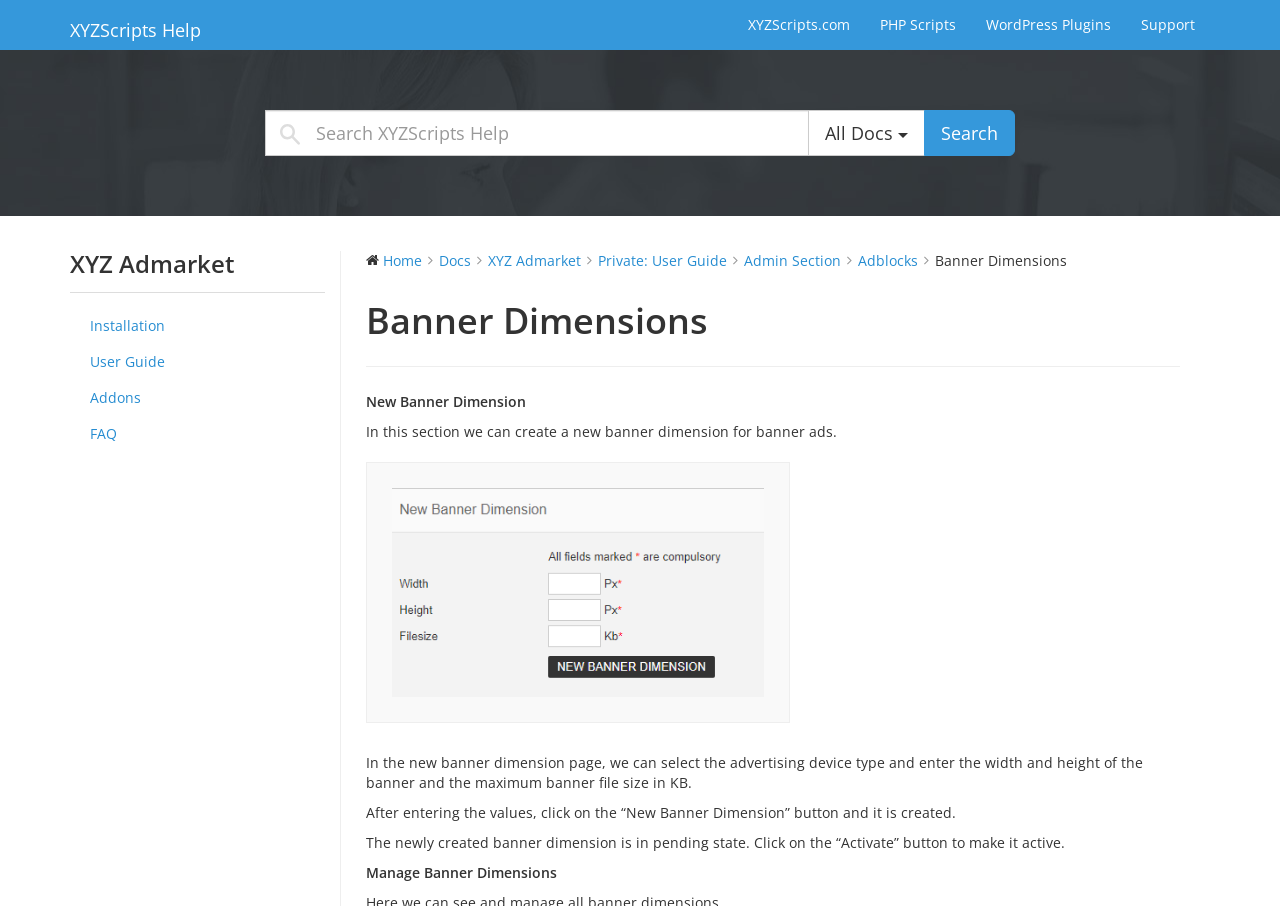Detail the various sections and features present on the webpage.

The webpage is about Banner Dimensions on XYZScripts Help. At the top, there are five links: XYZScripts Help, XYZScripts.com, PHP Scripts, WordPress Plugins, and Support. Below these links, there is a search bar with a dropdown menu button labeled "All Docs" and a search button. 

To the left of the search bar, there is a section with the heading "XYZ Admarket" and four links: Installation, User Guide, Addons, and FAQ. Below this section, there are eight links: Home, Docs, XYZ Admarket, Private: User Guide, Admin Section, Adblocks, and a link with the title "Banner Dimensions" which is the main topic of the page.

The main content of the page is about creating a new banner dimension for banner ads. It starts with a heading "Banner Dimensions" and explains the process of creating a new banner dimension, including selecting the advertising device type, entering the width and height of the banner, and the maximum banner file size in KB. There is an image illustrating the process. The text also explains that after creating the new banner dimension, it is in a pending state and needs to be activated. Finally, there is a section titled "Manage Banner Dimensions" at the bottom of the page.